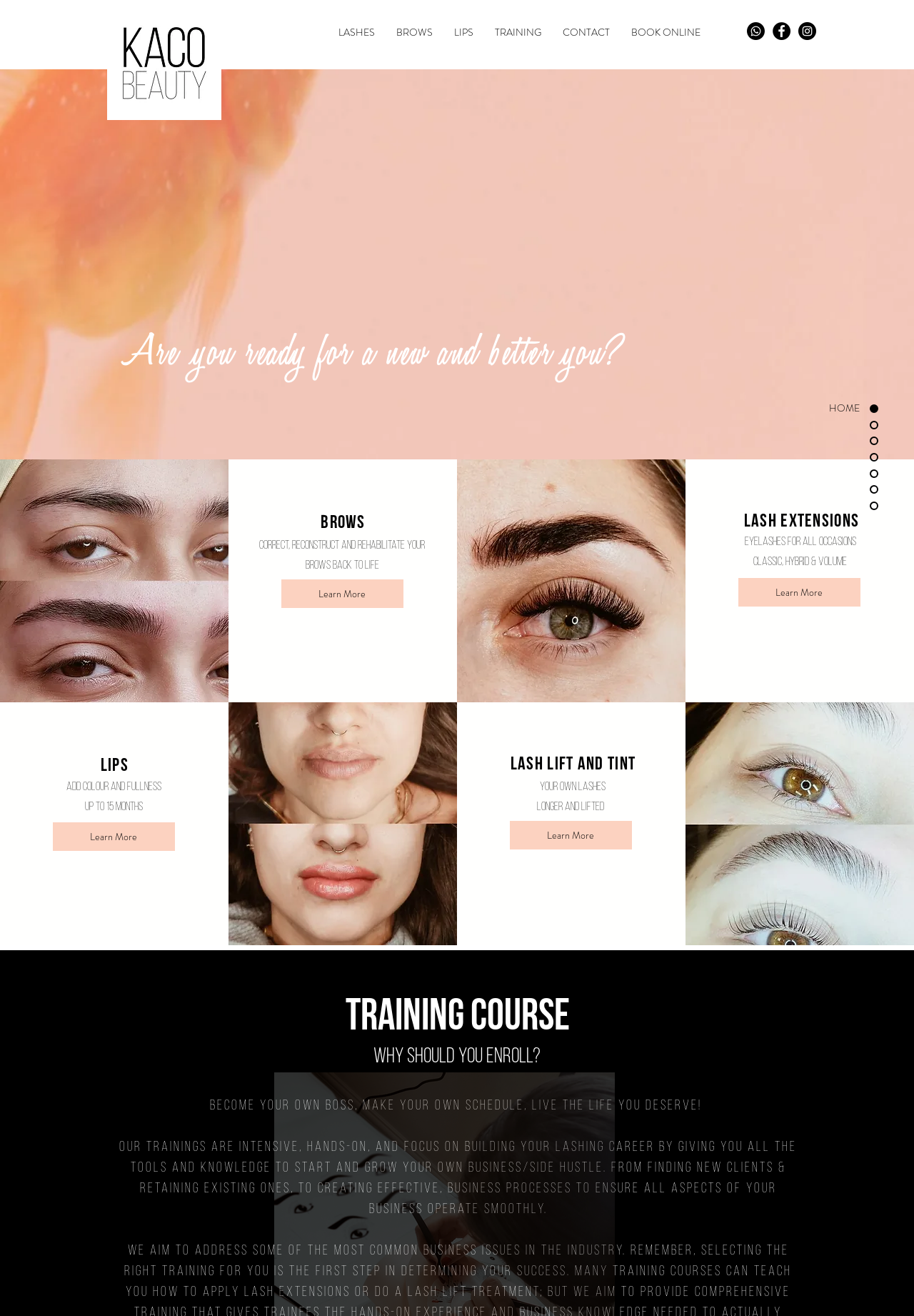Please indicate the bounding box coordinates for the clickable area to complete the following task: "Click on Learn More about lash extensions". The coordinates should be specified as four float numbers between 0 and 1, i.e., [left, top, right, bottom].

[0.807, 0.439, 0.941, 0.461]